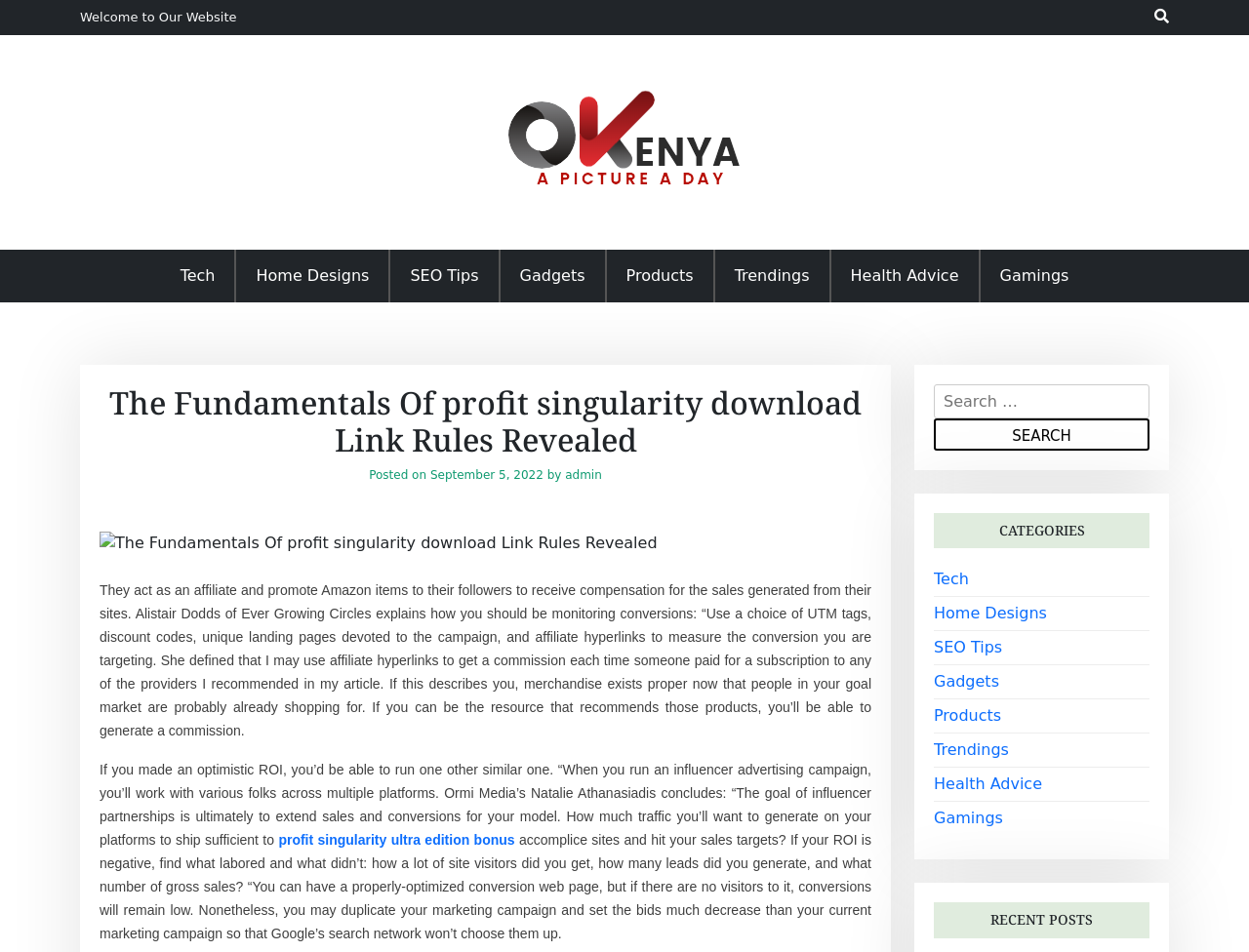Pinpoint the bounding box coordinates of the area that should be clicked to complete the following instruction: "Go to the 'Tech' category". The coordinates must be given as four float numbers between 0 and 1, i.e., [left, top, right, bottom].

[0.129, 0.262, 0.189, 0.317]